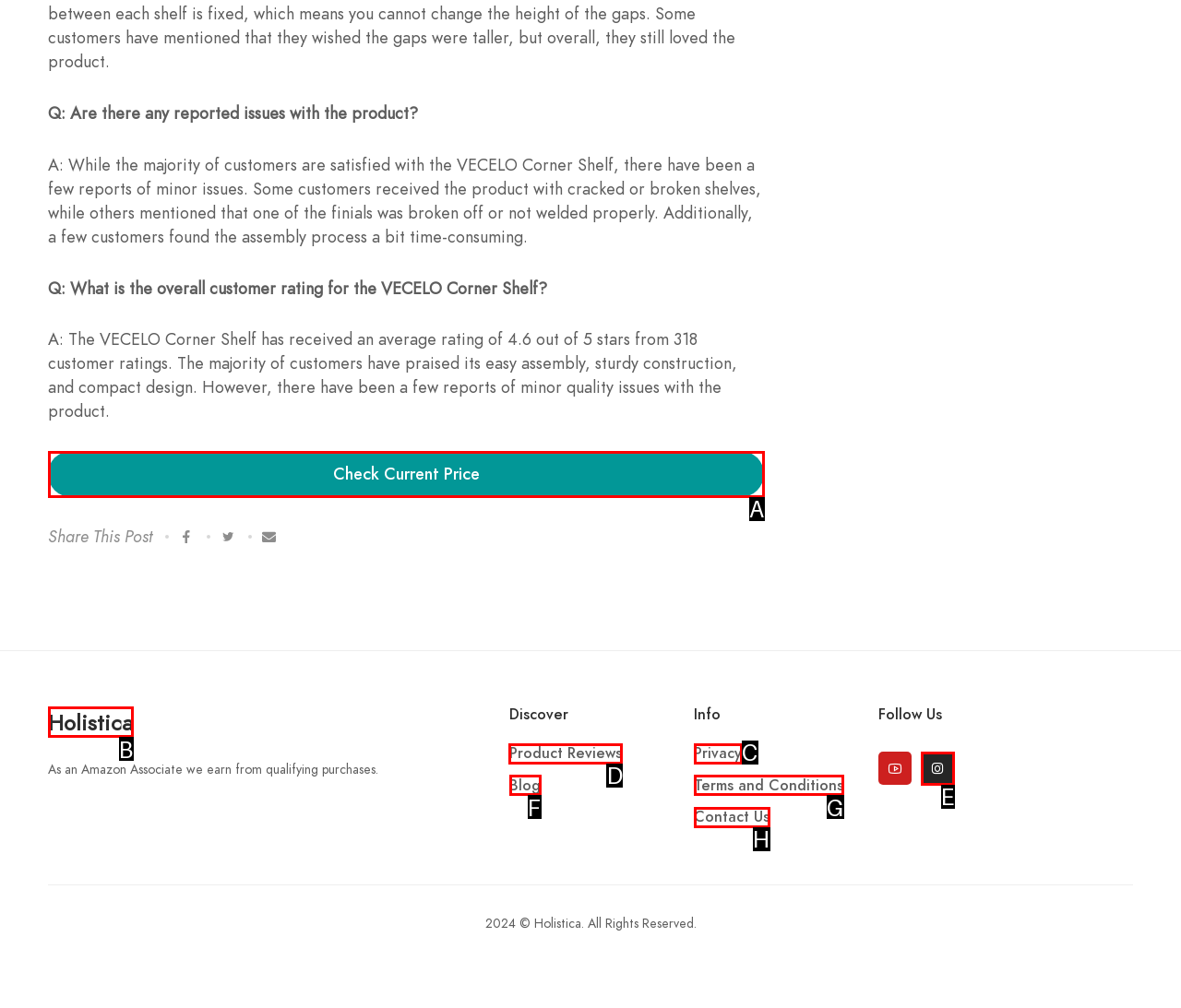Which option should I select to accomplish the task: Read Product Reviews? Respond with the corresponding letter from the given choices.

D